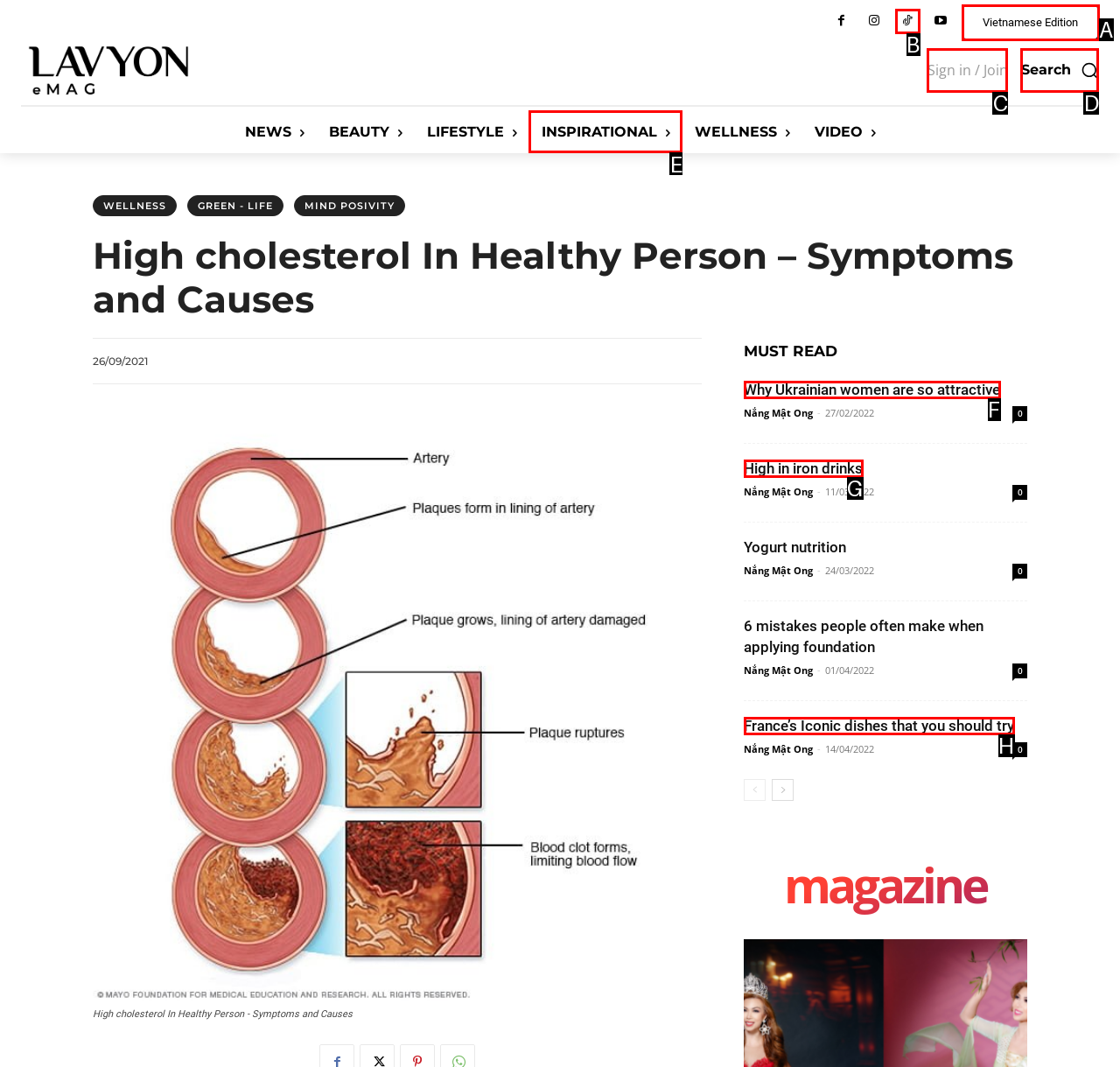Tell me which one HTML element best matches the description: Vietnamese Edition Answer with the option's letter from the given choices directly.

A